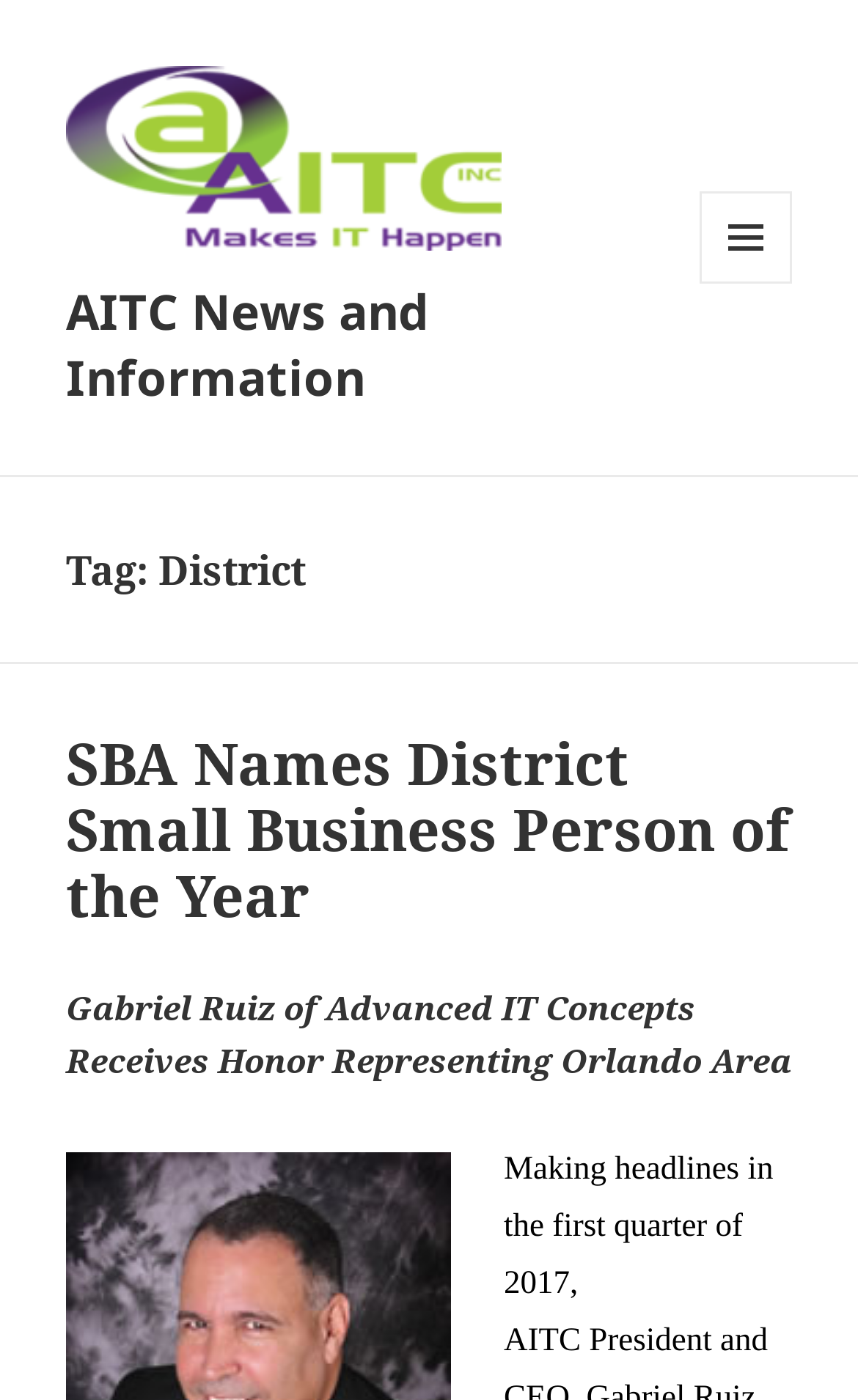What is the name of the organization that gave the honor?
Based on the screenshot, provide your answer in one word or phrase.

SBA